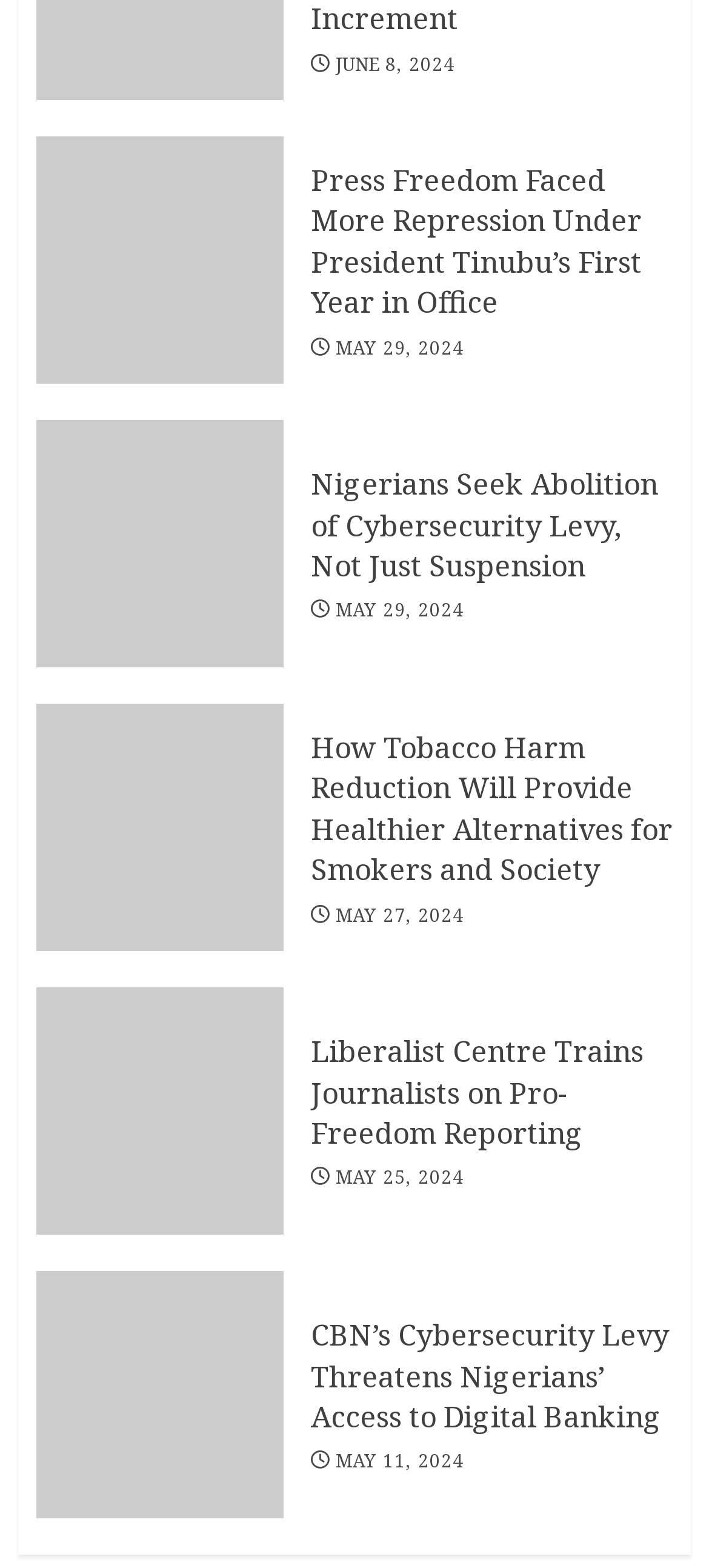What is the common theme among the news articles?
Refer to the image and provide a detailed answer to the question.

By examining the headings and dates of the news articles, I can infer that they are all related to news and current events, possibly in Nigeria or related to Nigerian issues.